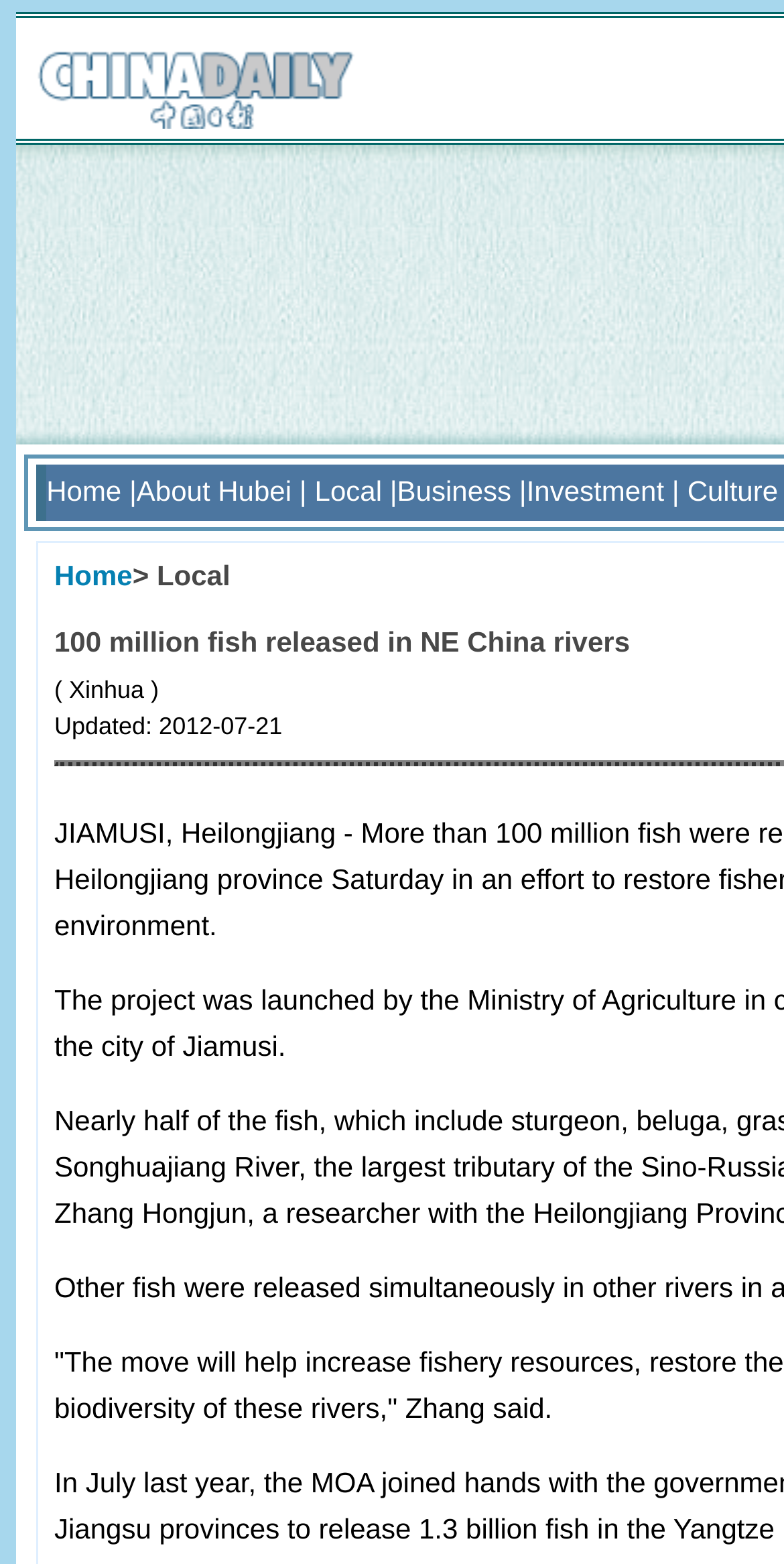Is the 'Home' link a duplicate in the top navigation bar?
Answer the question based on the image using a single word or a brief phrase.

Yes